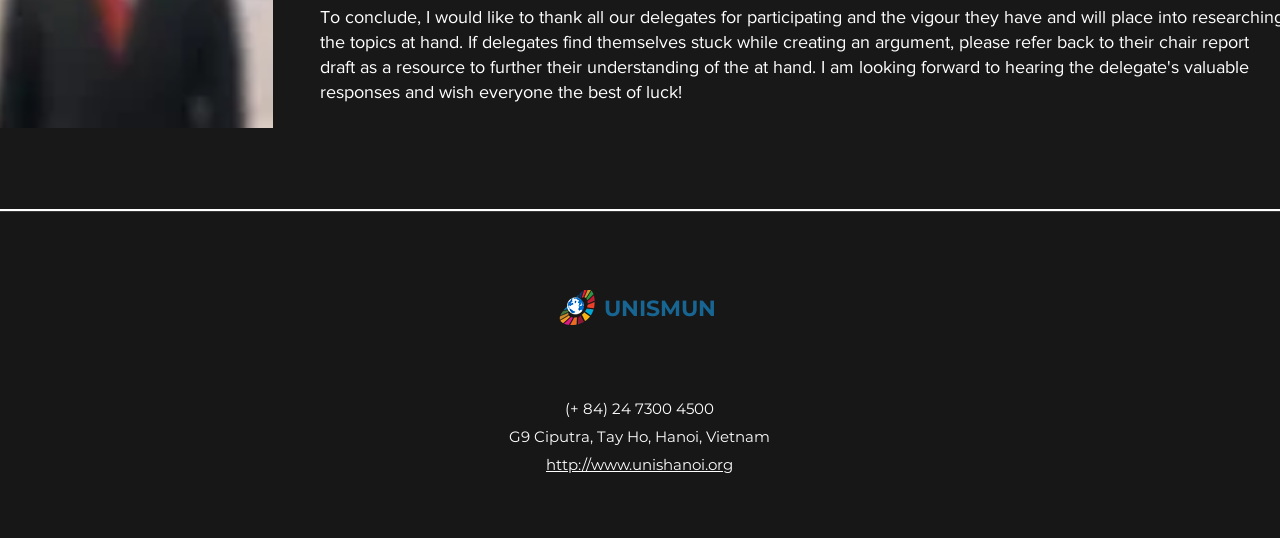From the element description: "http://www.unishanoi.org", extract the bounding box coordinates of the UI element. The coordinates should be expressed as four float numbers between 0 and 1, in the order [left, top, right, bottom].

[0.427, 0.846, 0.573, 0.881]